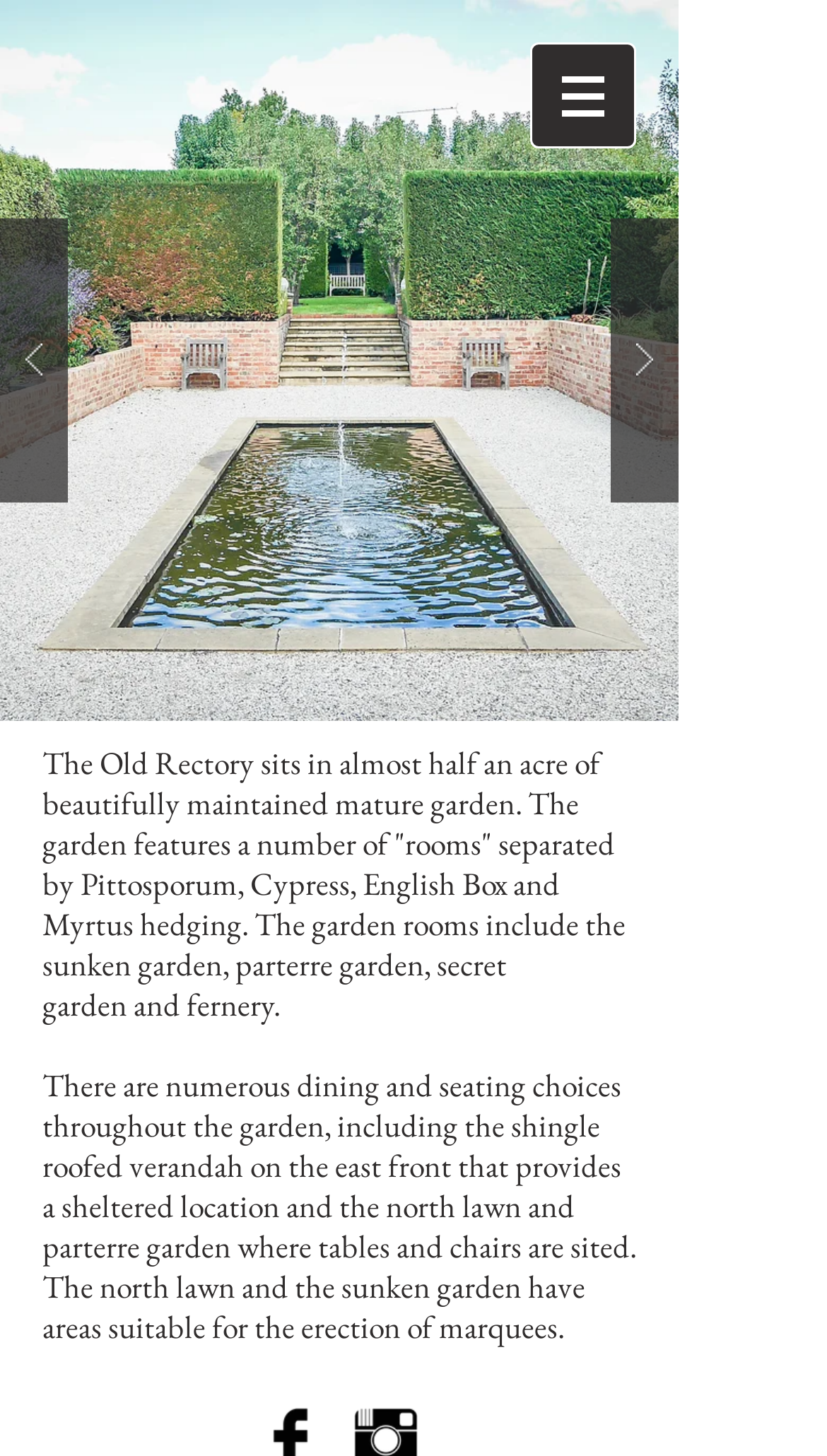Describe all the key features and sections of the webpage thoroughly.

The webpage is about Kyneton Old Rectory, a luxury heritage country accommodation and garden. At the top of the page, there is a navigation menu on the right side, indicated by a button with an image. Below the navigation menu, there is a slideshow gallery that takes up most of the page, with two buttons on either side to navigate through the images. The slideshow gallery displays an image with a caption "170403-P1160275". 

Above the slideshow gallery, there is a small text "1/24" on the right side, indicating the current image being displayed. The main content of the page is divided into two sections. The first section describes the garden, mentioning that it sits on almost half an acre of beautifully maintained mature garden, featuring several "rooms" separated by different types of hedging. The garden rooms include a sunken garden, parterre garden, secret garden, and fernery.

The second section of the main content describes the dining and seating choices throughout the garden, including a shingle roofed verandah on the east front and the north lawn and parterre garden where tables and chairs are sited. The north lawn and the sunken garden have areas suitable for the erection of marquees.